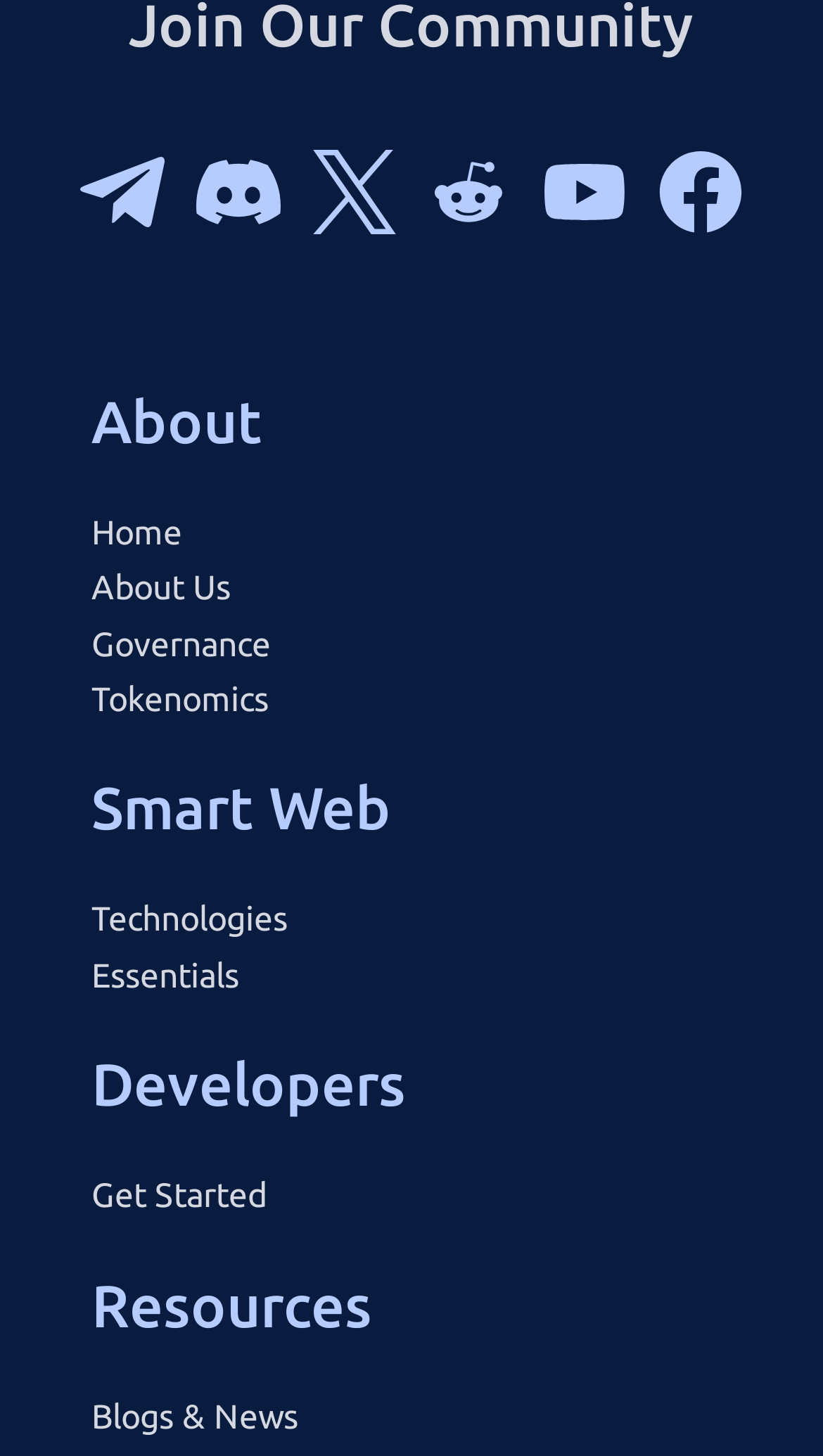Provide the bounding box coordinates, formatted as (top-left x, top-left y, bottom-right x, bottom-right y), with all values being floating point numbers between 0 and 1. Identify the bounding box of the UI element that matches the description: aria-label="White Instagram Icon"

None